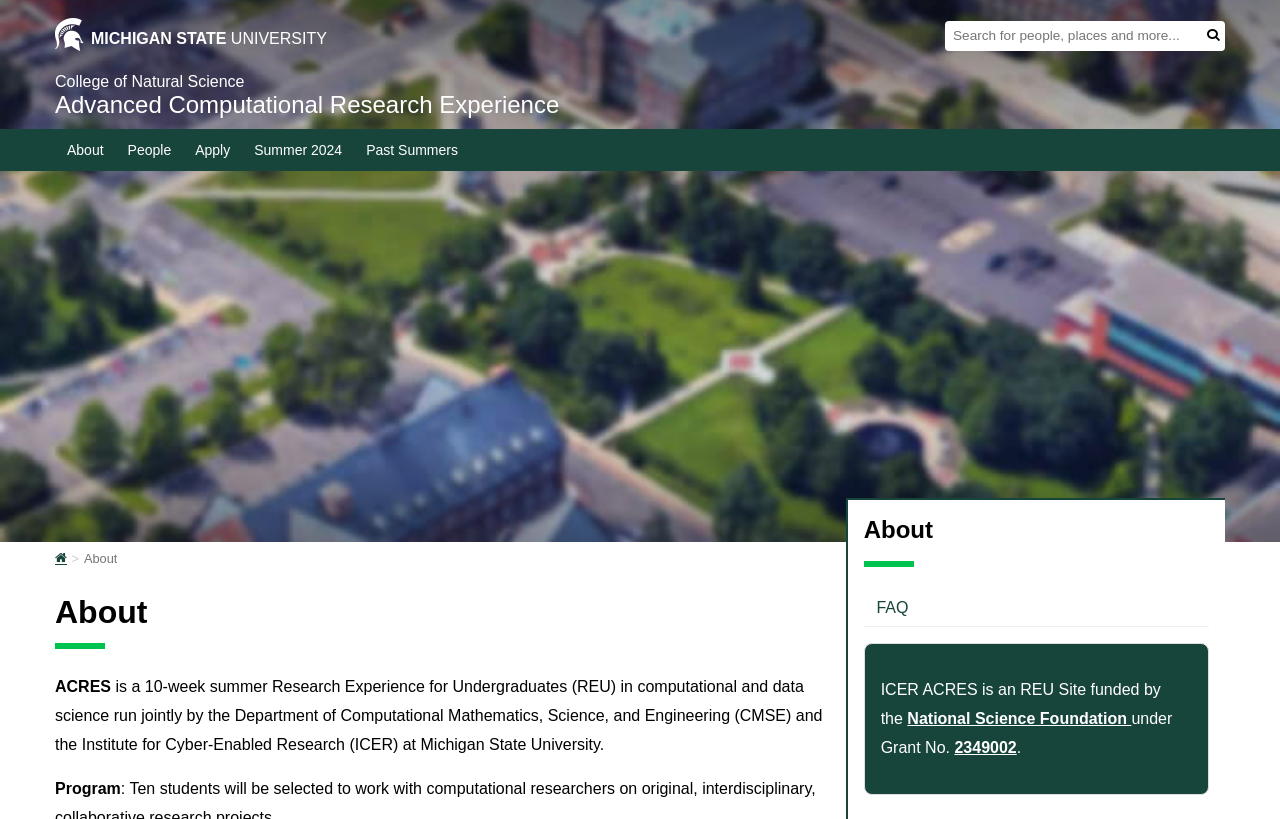Pinpoint the bounding box coordinates of the area that must be clicked to complete this instruction: "Visit the FAQ page".

[0.675, 0.721, 0.945, 0.764]